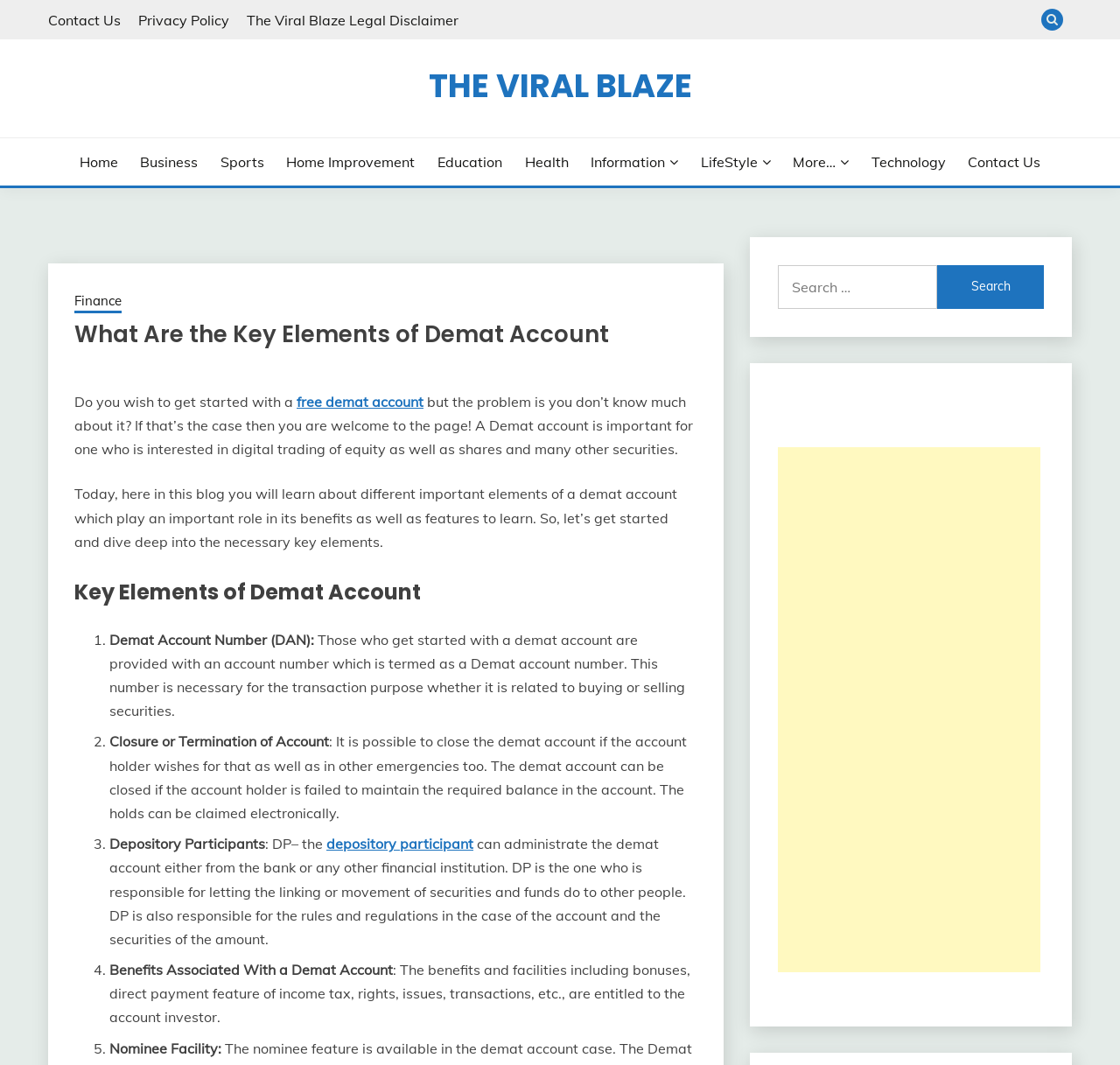Locate the bounding box coordinates of the area you need to click to fulfill this instruction: 'Search for a topic'. The coordinates must be in the form of four float numbers ranging from 0 to 1: [left, top, right, bottom].

[0.694, 0.249, 0.932, 0.29]